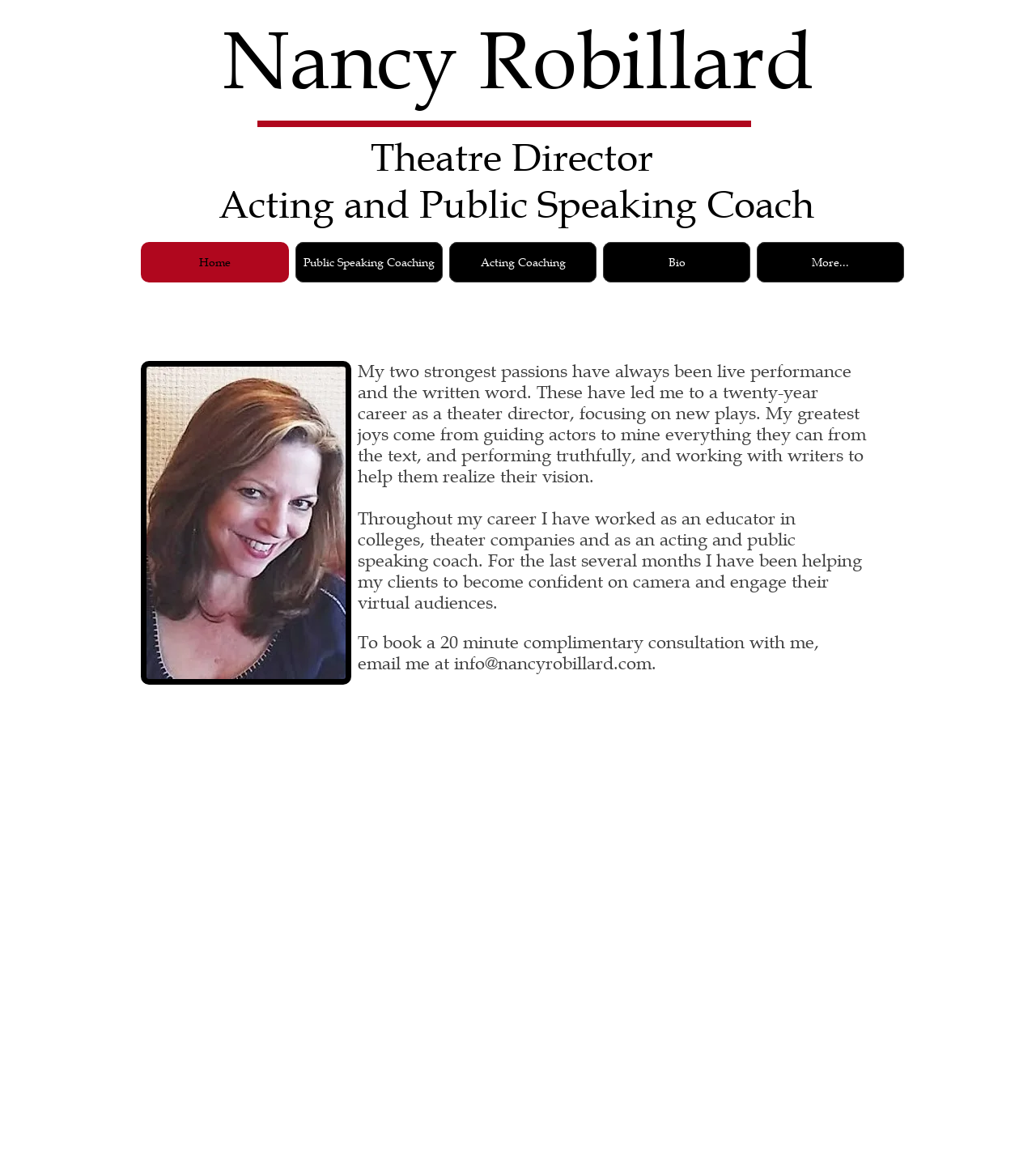Construct a comprehensive caption that outlines the webpage's structure and content.

This webpage is about Nancy Robillard, a theater director, acting and public speaking coach. At the top of the page, there are three headings that introduce Nancy Robillard, her profession as a theater director, and her role as an acting and public speaking coach. Below these headings, there is a navigation menu with five links: Home, Public Speaking Coaching, Acting Coaching, Bio, and More.

On the main content area, there is a headshot image of Nancy Robillard, positioned on the left side. To the right of the image, there are three paragraphs of text. The first paragraph describes Nancy's passions for live performance and the written word, and her career as a theater director. The second paragraph explains her experience as an educator and coach. The third paragraph invites readers to book a complimentary consultation with Nancy, providing her email address as a contact method.

Overall, the webpage is focused on introducing Nancy Robillard and her professional services as a theater director, acting and public speaking coach.